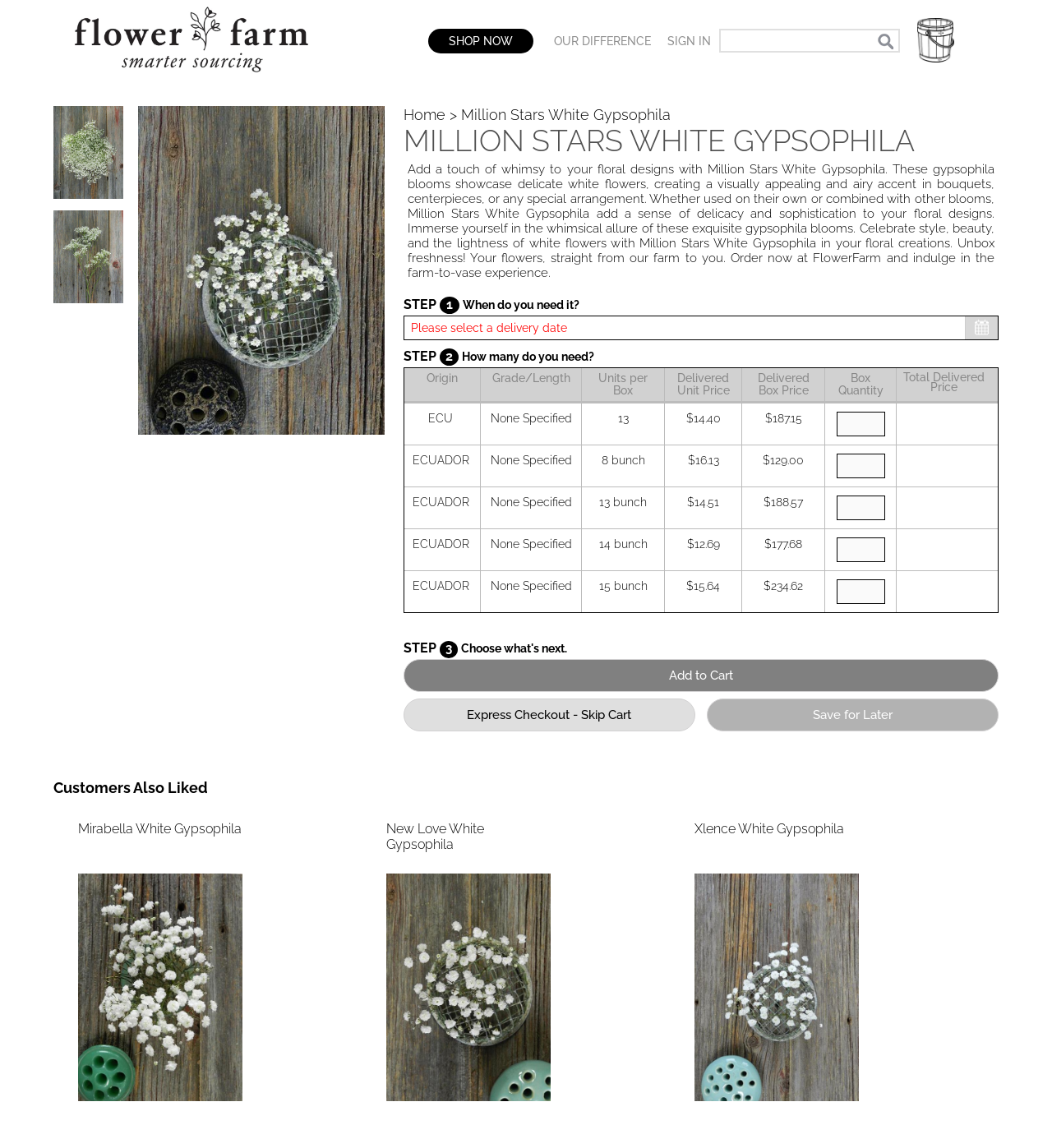Determine the bounding box coordinates of the UI element that matches the following description: "parent_node: New Love White Gypsophila". The coordinates should be four float numbers between 0 and 1 in the format [left, top, right, bottom].

[0.367, 0.947, 0.523, 0.962]